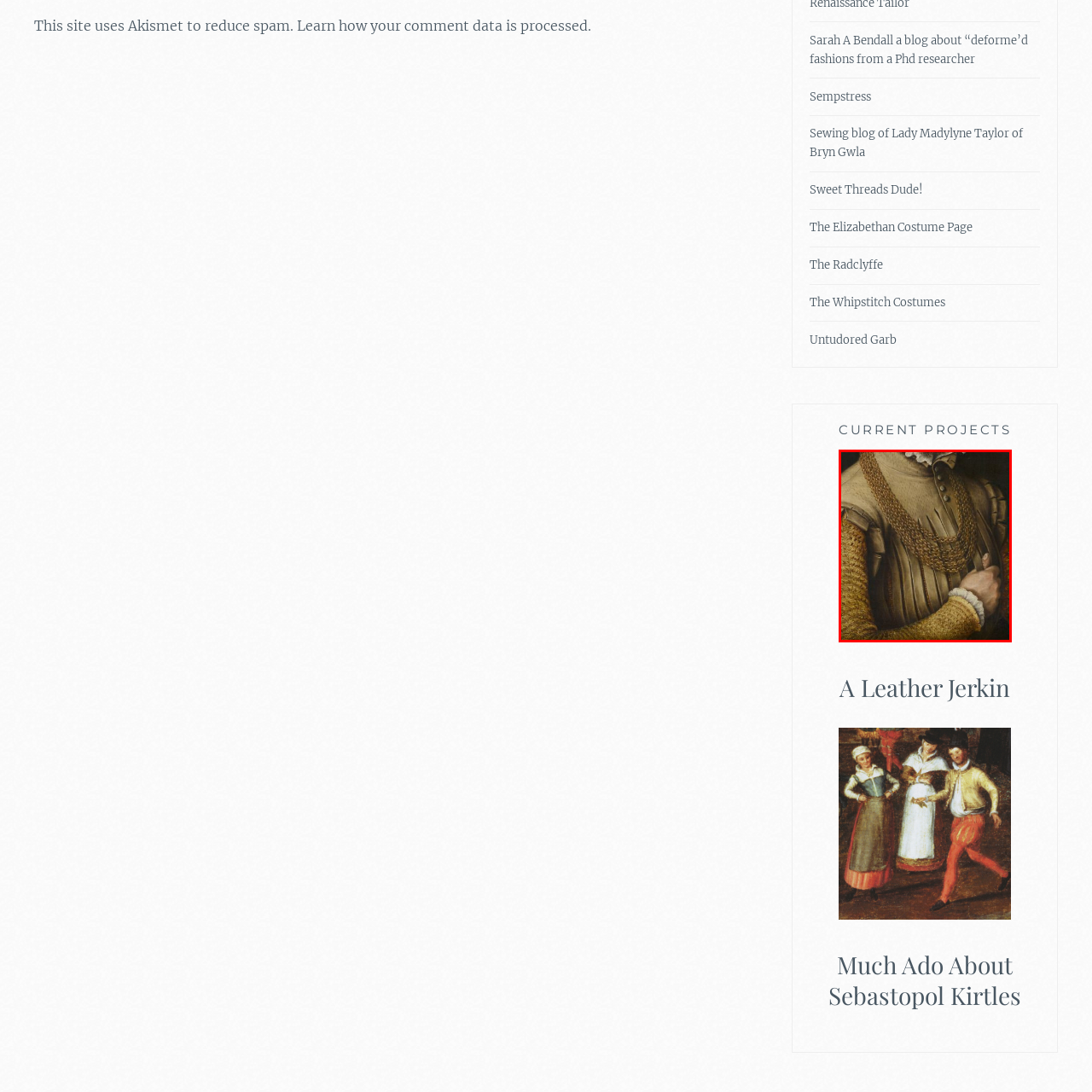What is the likely theme of the surrounding text? Look at the image outlined by the red bounding box and provide a succinct answer in one word or a brief phrase.

Historical fashion or costume design